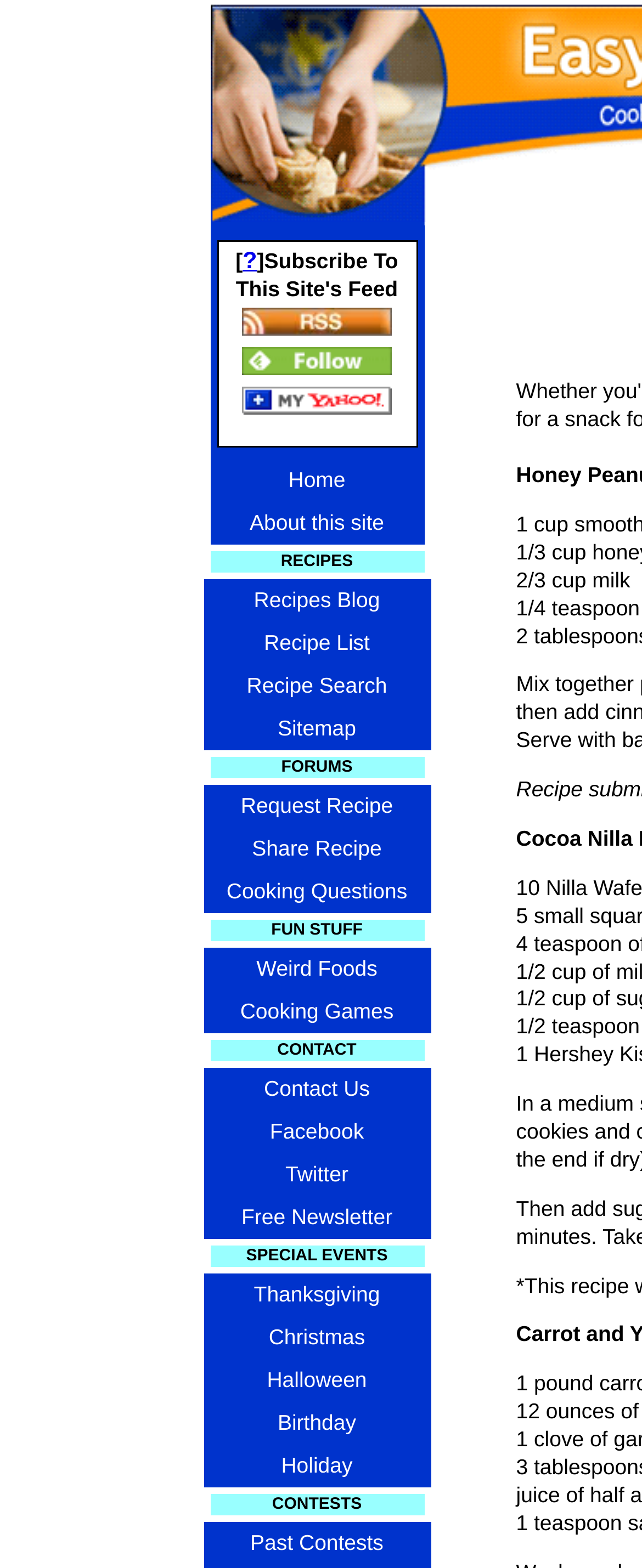What is the ingredient mentioned in the recipe?
Answer with a single word or phrase, using the screenshot for reference.

milk